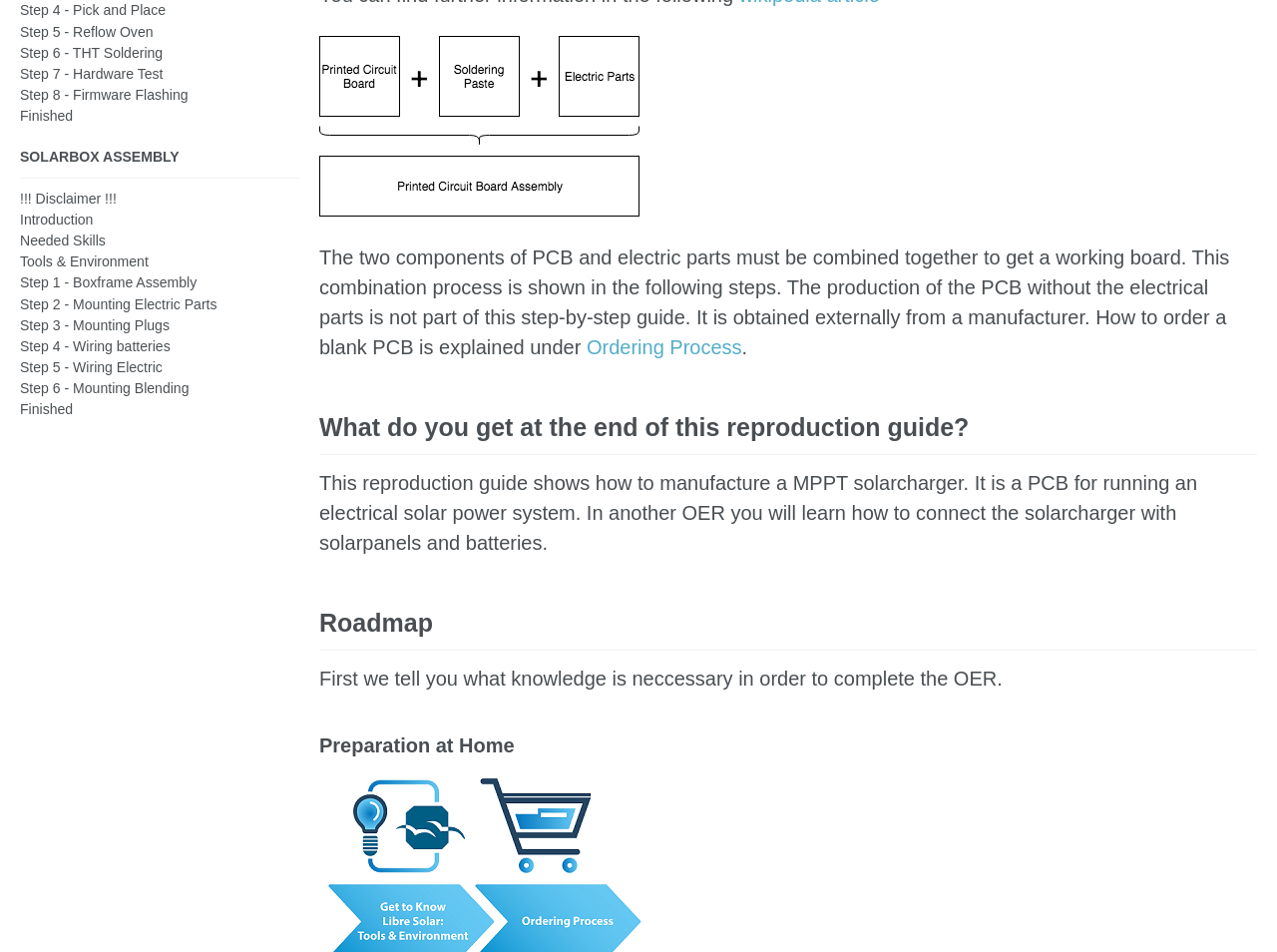For the following element description, predict the bounding box coordinates in the format (top-left x, top-left y, bottom-right x, bottom-right y). All values should be floating point numbers between 0 and 1. Description: Finished

[0.016, 0.421, 0.057, 0.438]